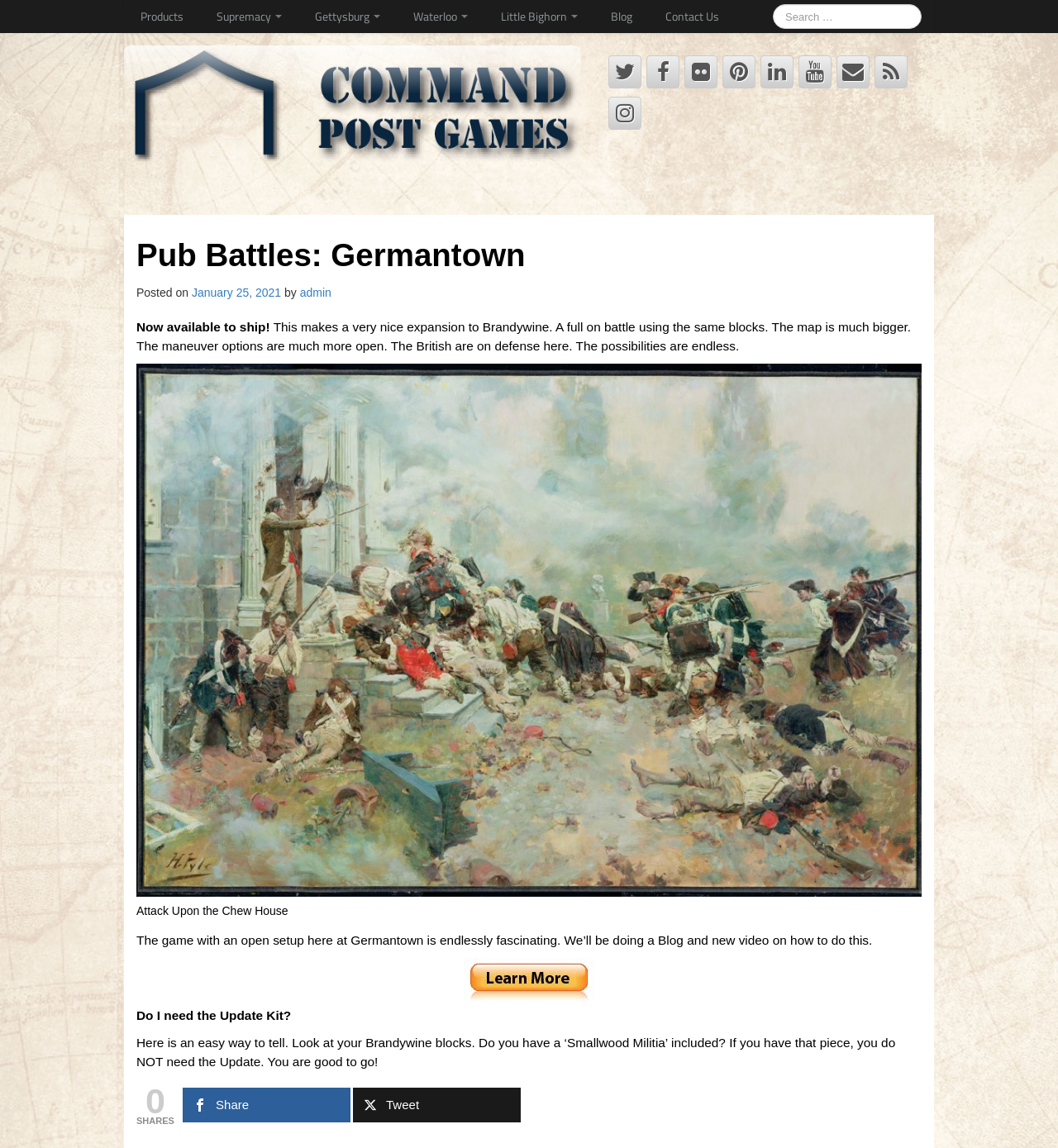What is the theme of the game?
Please provide a single word or phrase as your answer based on the image.

Battle